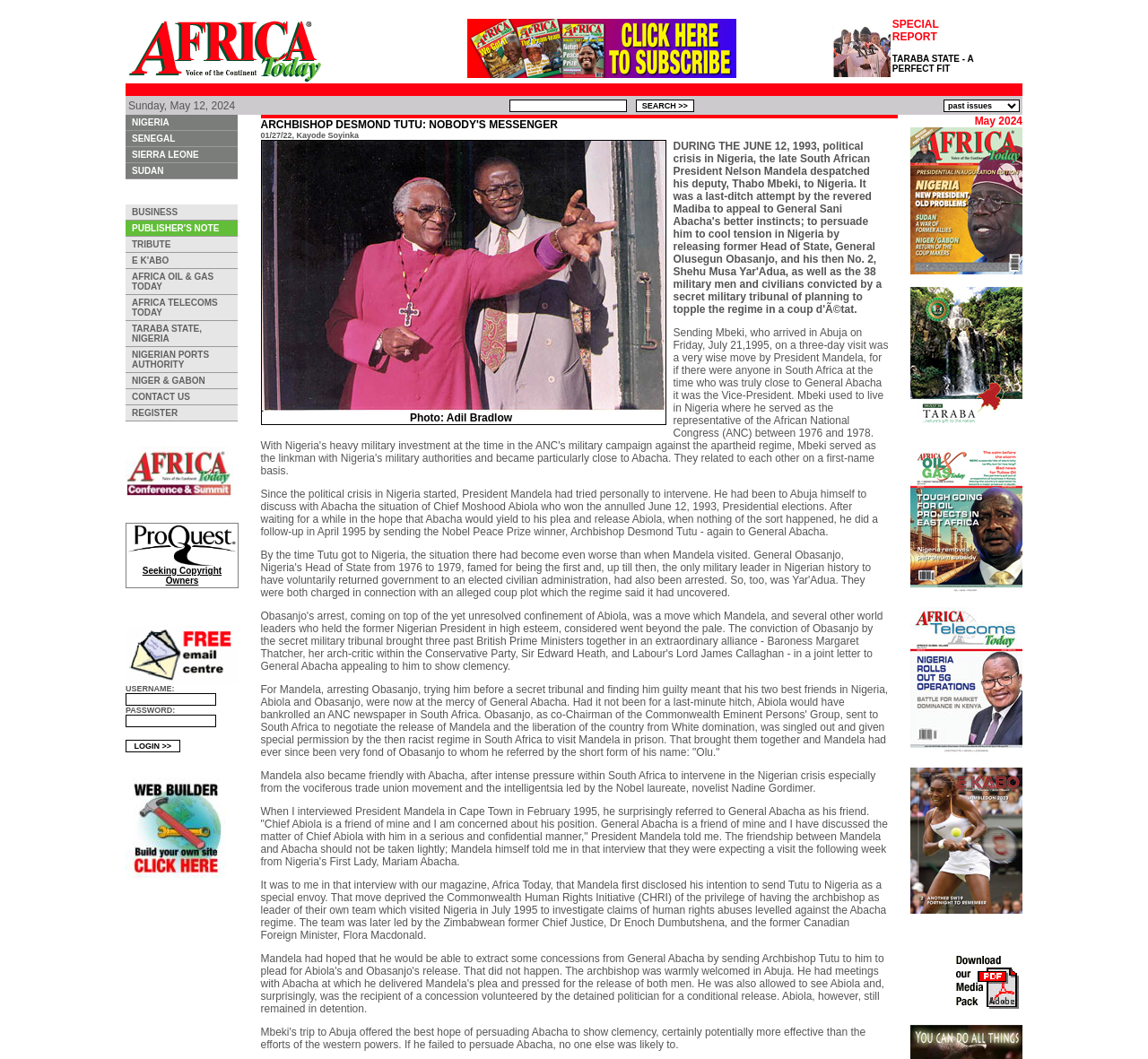Pinpoint the bounding box coordinates of the clickable element needed to complete the instruction: "log in". The coordinates should be provided as four float numbers between 0 and 1: [left, top, right, bottom].

[0.109, 0.699, 0.157, 0.71]